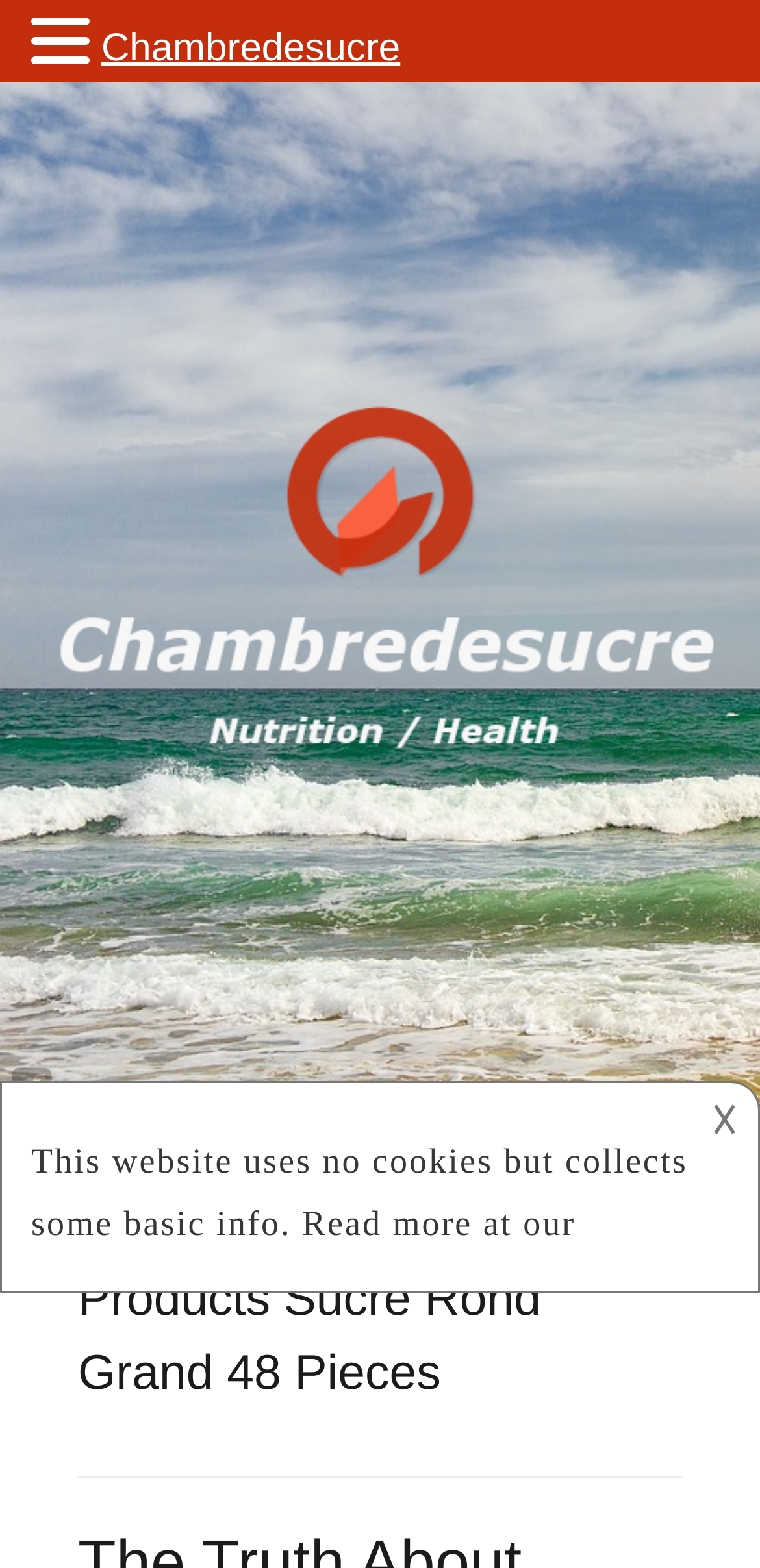Based on the image, give a detailed response to the question: What is the type of product being showcased?

I inferred the type of product by looking at the header text 'Collections Related Products Sucre Rond Grand 48 Pieces'. The phrase 'Sucre Rond Grand' likely refers to the type of product being showcased.